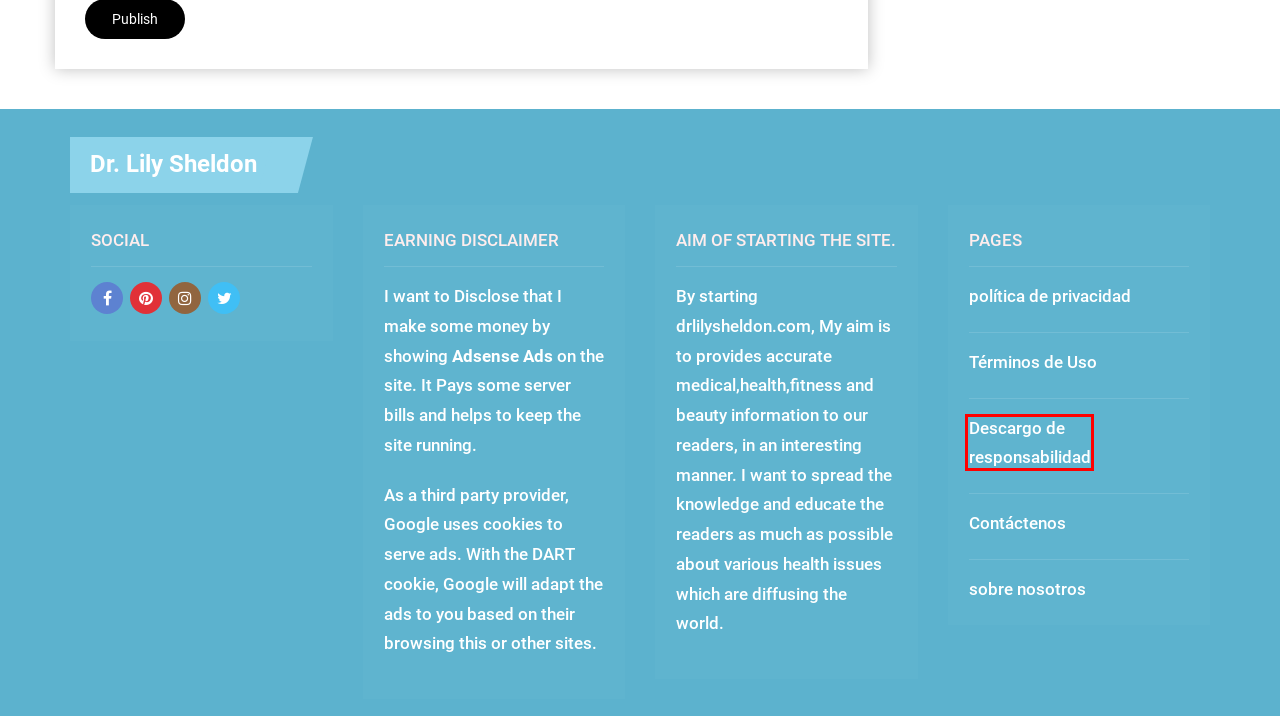Observe the provided screenshot of a webpage with a red bounding box around a specific UI element. Choose the webpage description that best fits the new webpage after you click on the highlighted element. These are your options:
A. política de privacidad - Movecorpsman
B. November 2021 - Dr.Lily Sheldon
C. sobre nosotros - Movecorpsman
D. Movecorpsman -Revista de salud y belleza
E. Social Determinants Pave the Road to Health Equity - MedPage Today - Movecorpsman
F. Memorial Health System breaks ground on freestanding ER in Athens - Parkersburg News - Movecorpsman
G. Términos de Uso - Movecorpsman
H. Descargo de responsabilidad - Movecorpsman

H